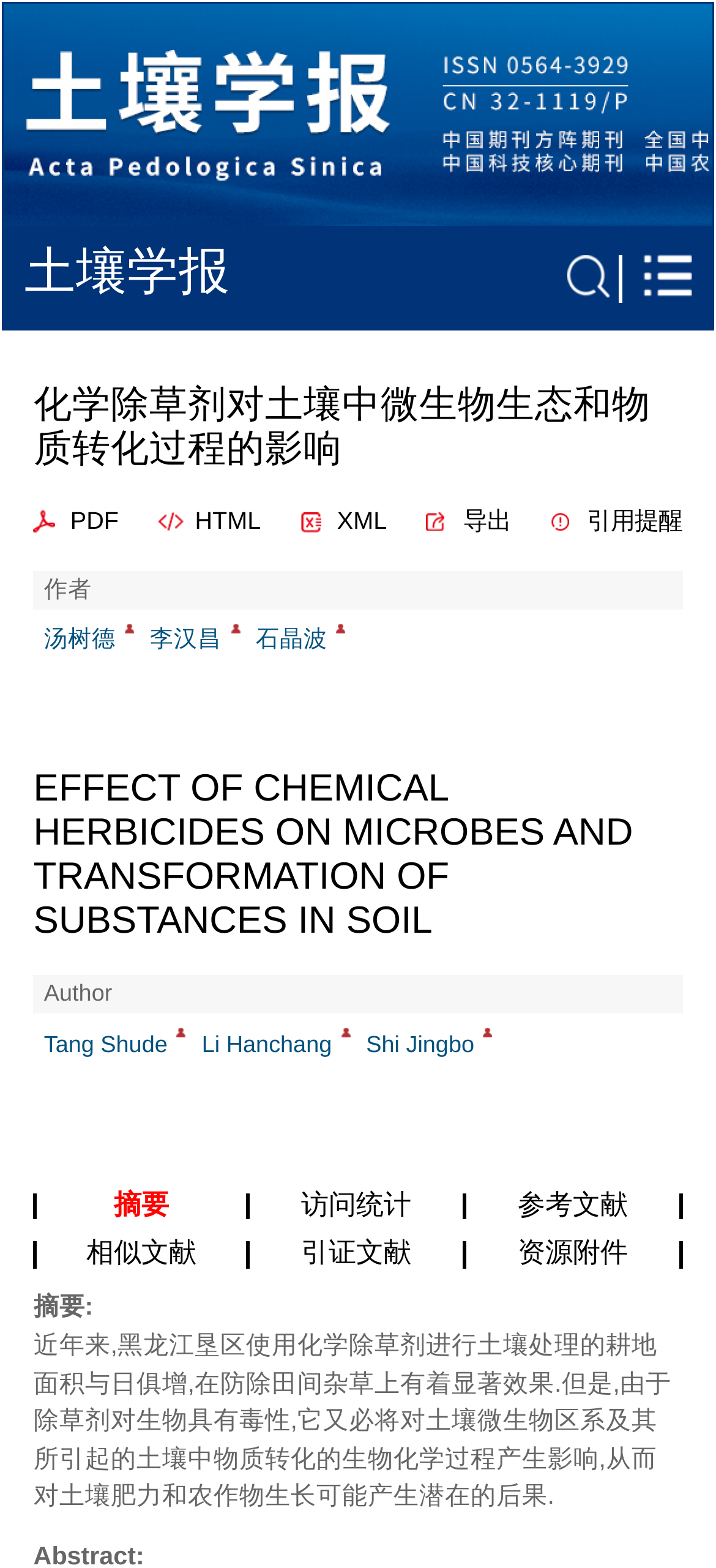Extract the bounding box coordinates for the HTML element that matches this description: "Li Hanchang". The coordinates should be four float numbers between 0 and 1, i.e., [left, top, right, bottom].

[0.267, 0.656, 0.463, 0.677]